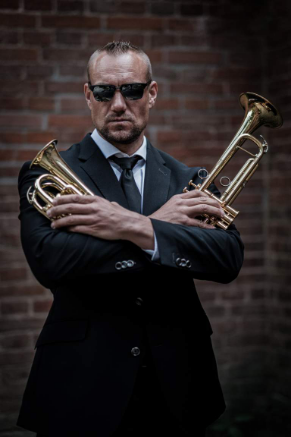How many trumpets is the musician holding?
Answer the question with a single word or phrase by looking at the picture.

Two